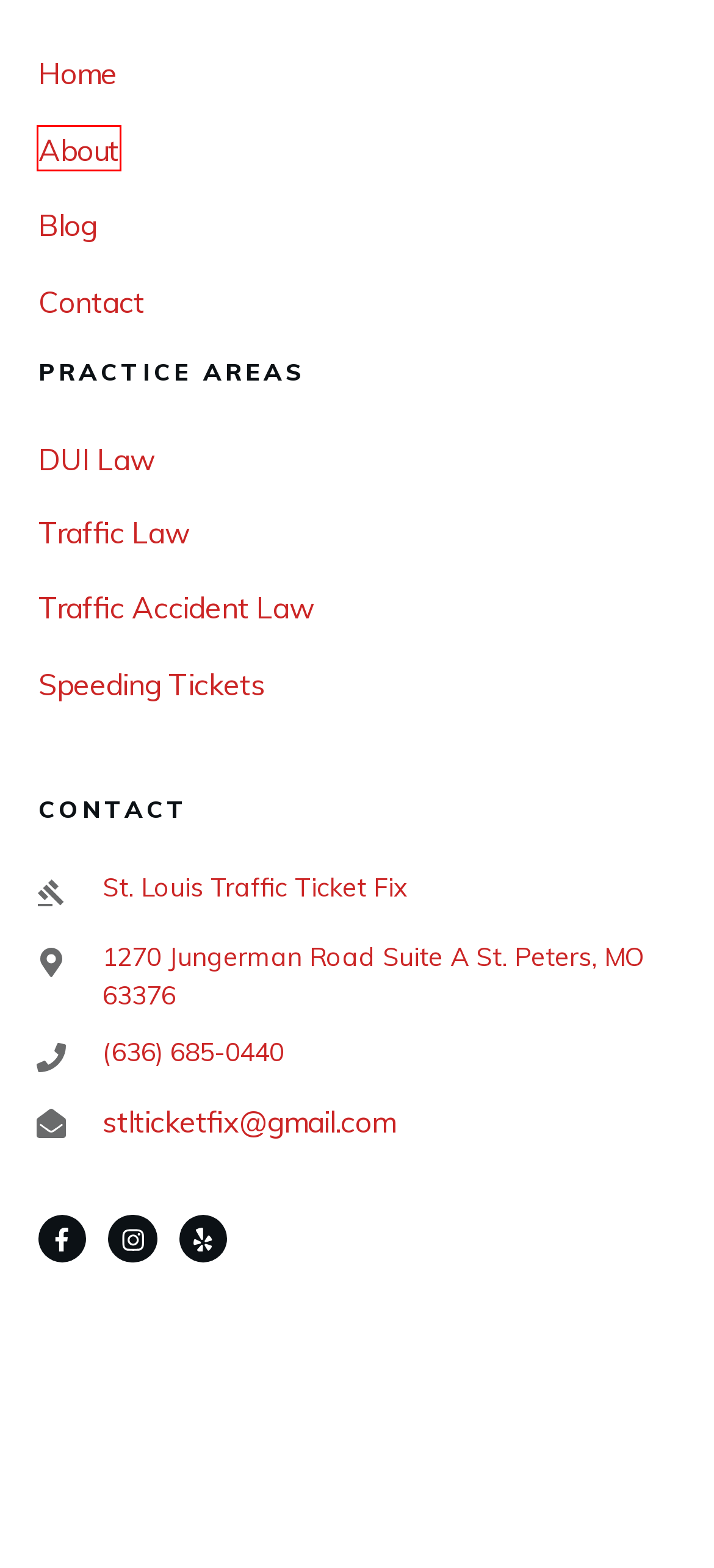A screenshot of a webpage is given, featuring a red bounding box around a UI element. Please choose the webpage description that best aligns with the new webpage after clicking the element in the bounding box. These are the descriptions:
A. Traffic Accident Attorney St. Charles - St Louis Traffic Ticket Fix
B. DUI Attorney St. Charles - St Louis Traffic Ticket Fix
C. Speeding Tickets - St Louis Traffic Ticket Fix
D. Contact Us - St Louis Traffic Ticket Fix
E. About - St Louis Traffic Ticket Fix
F. Blog - St Louis Traffic Ticket Fix
G. Traffic Law Attorney St. Charles - St Louis Traffic Ticket Fix
H. Breathalyzer Tests Archives - St Louis Traffic Ticket Fix

E